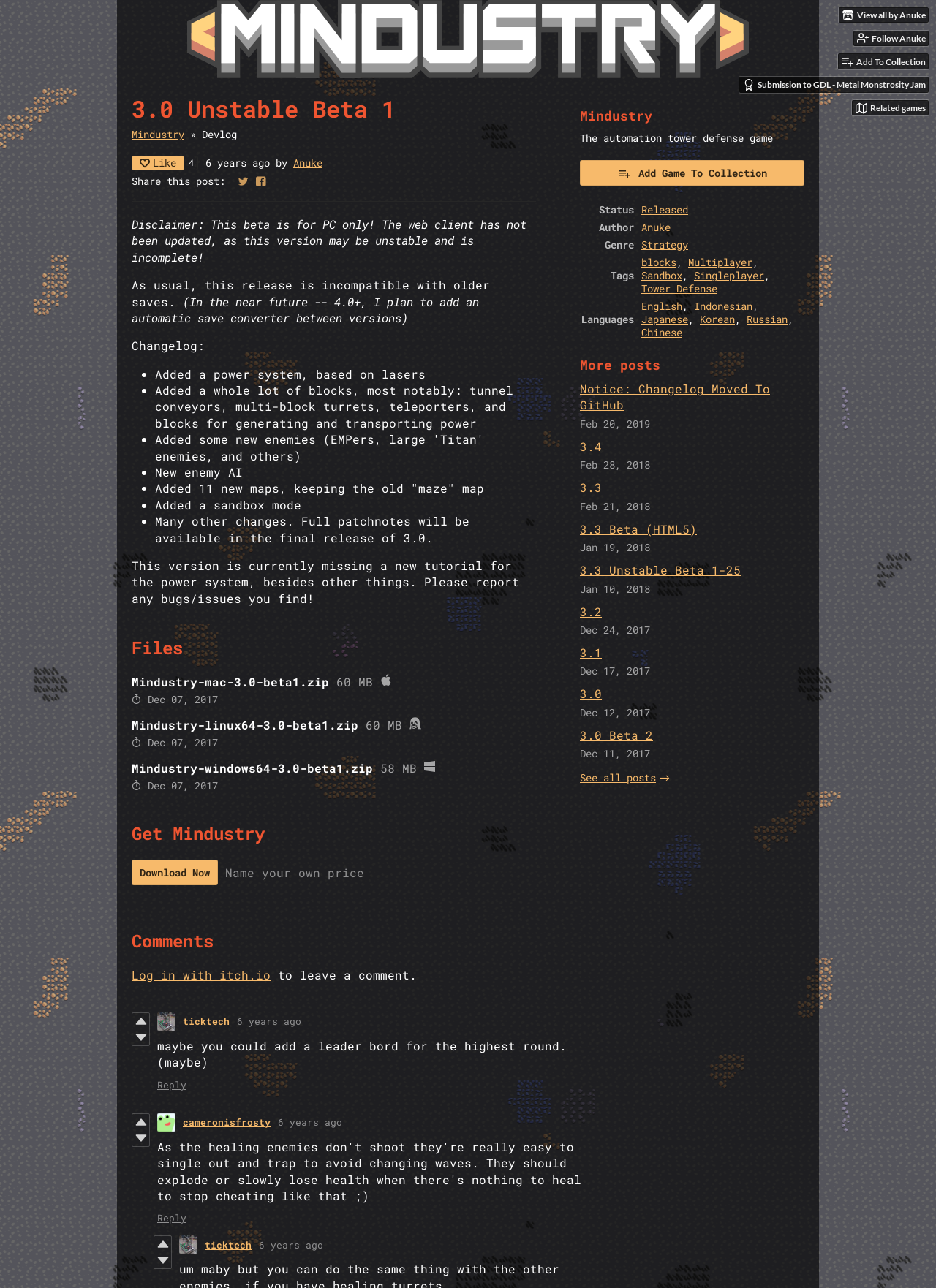Given the element description Notice: Changelog Moved To GitHub, identify the bounding box coordinates for the UI element on the webpage screenshot. The format should be (top-left x, top-left y, bottom-right x, bottom-right y), with values between 0 and 1.

[0.62, 0.296, 0.823, 0.32]